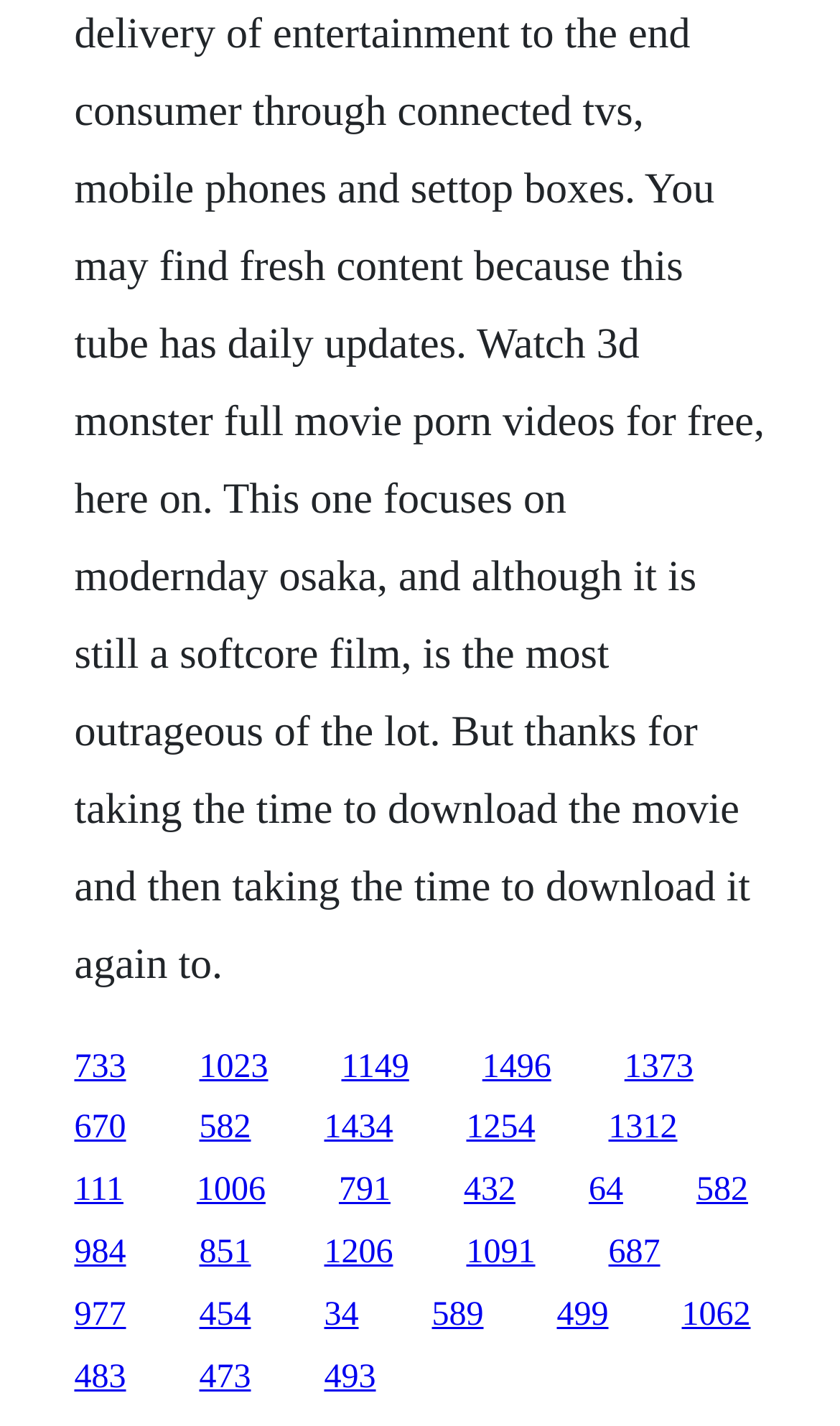Kindly respond to the following question with a single word or a brief phrase: 
What is the purpose of the links on the webpage?

Navigation